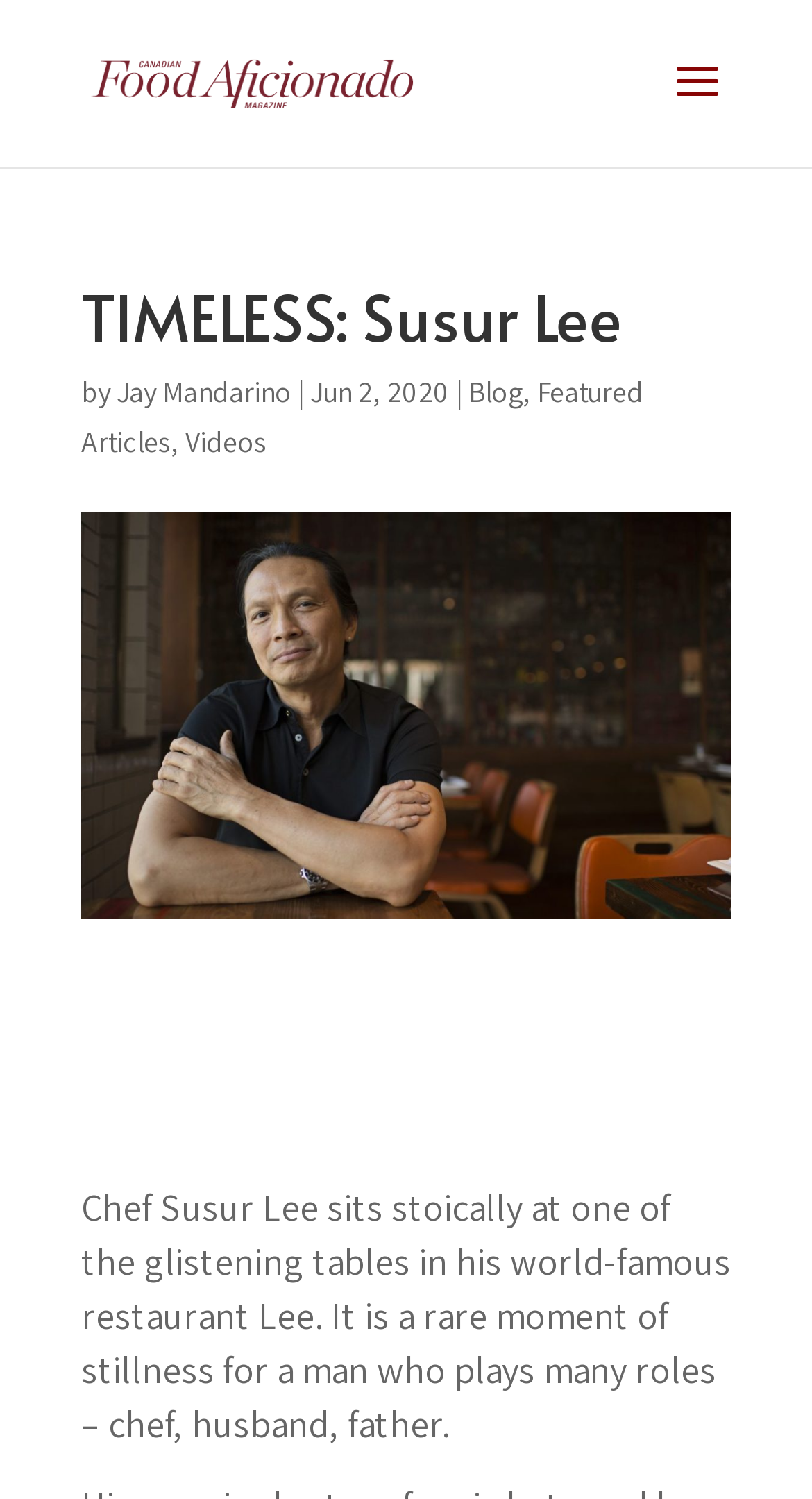What is the date of the article?
Refer to the image and answer the question using a single word or phrase.

Jun 2, 2020